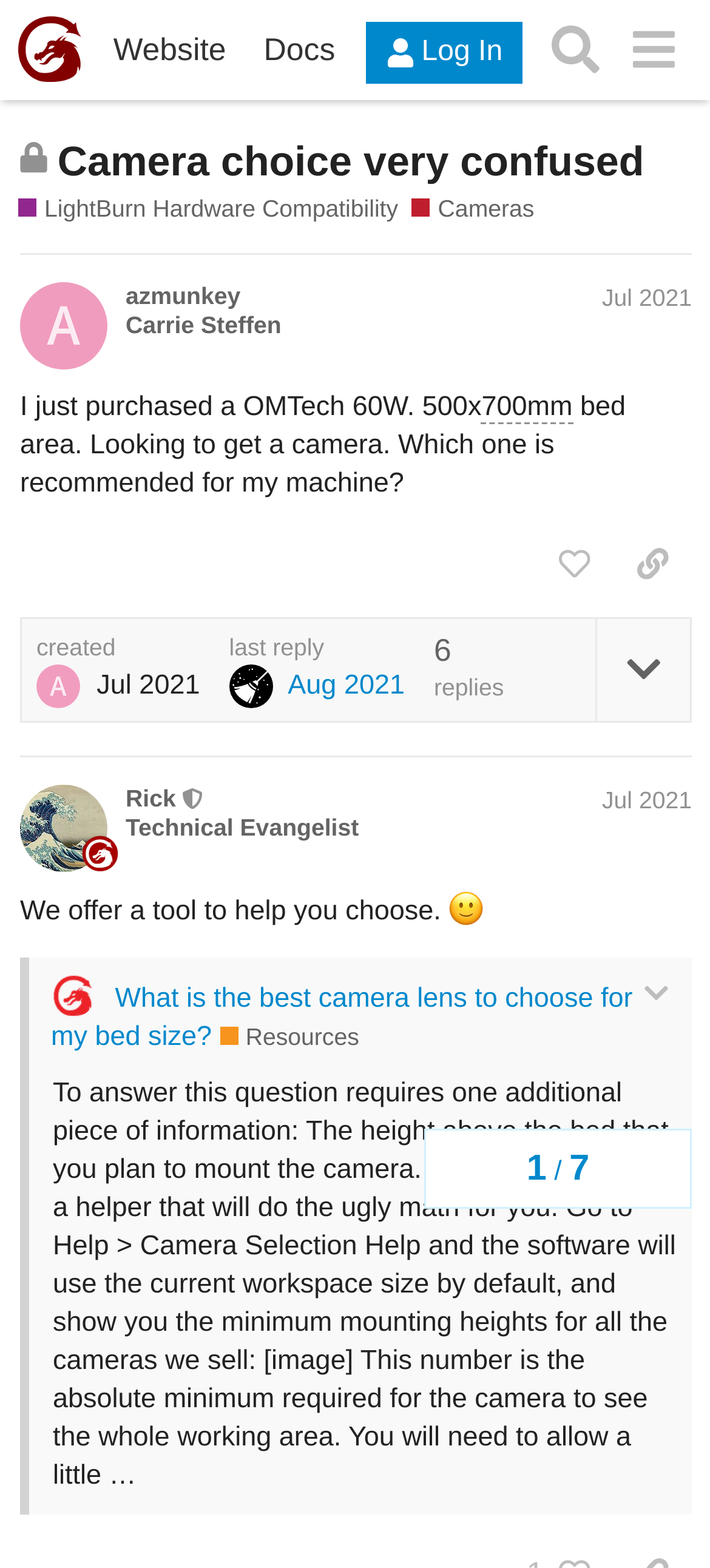Provide a short answer to the following question with just one word or phrase: Who is the moderator in this discussion?

Rick